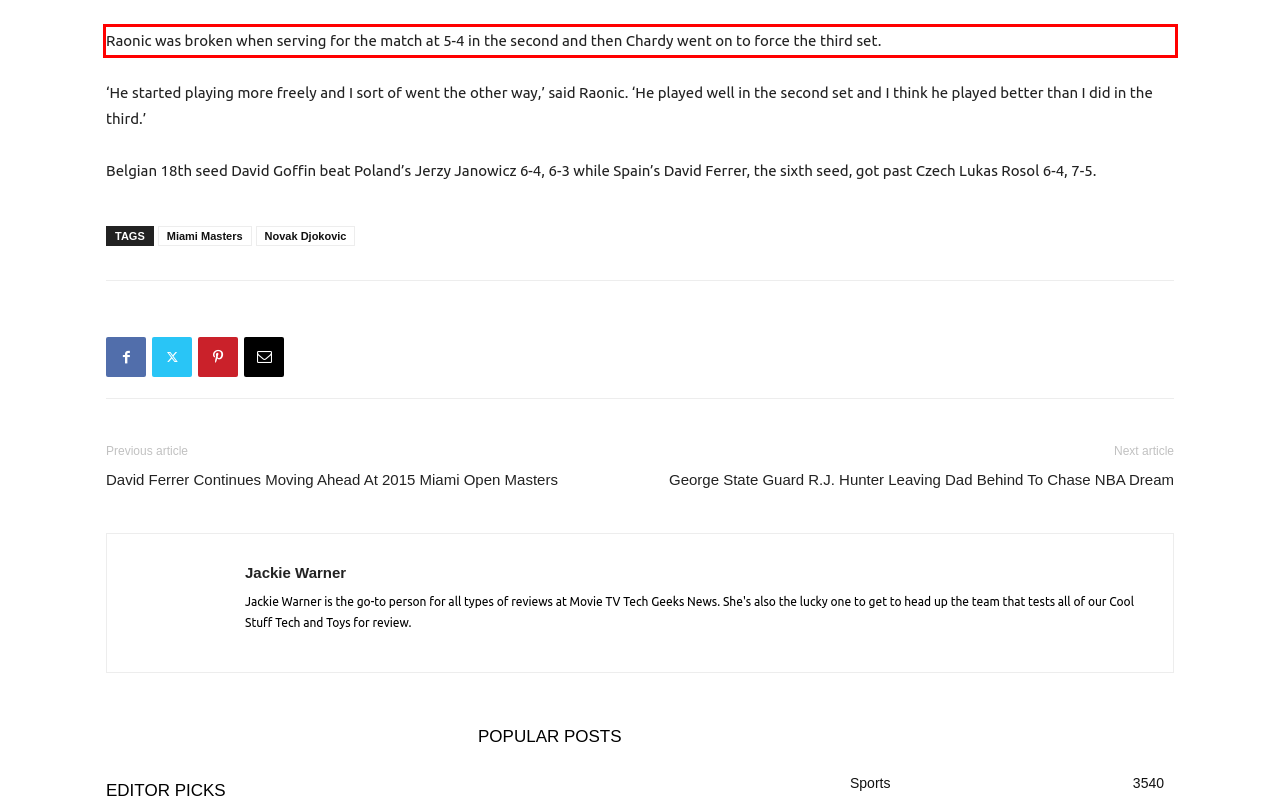Given a screenshot of a webpage, identify the red bounding box and perform OCR to recognize the text within that box.

Raonic was broken when serving for the match at 5-4 in the second and then Chardy went on to force the third set.